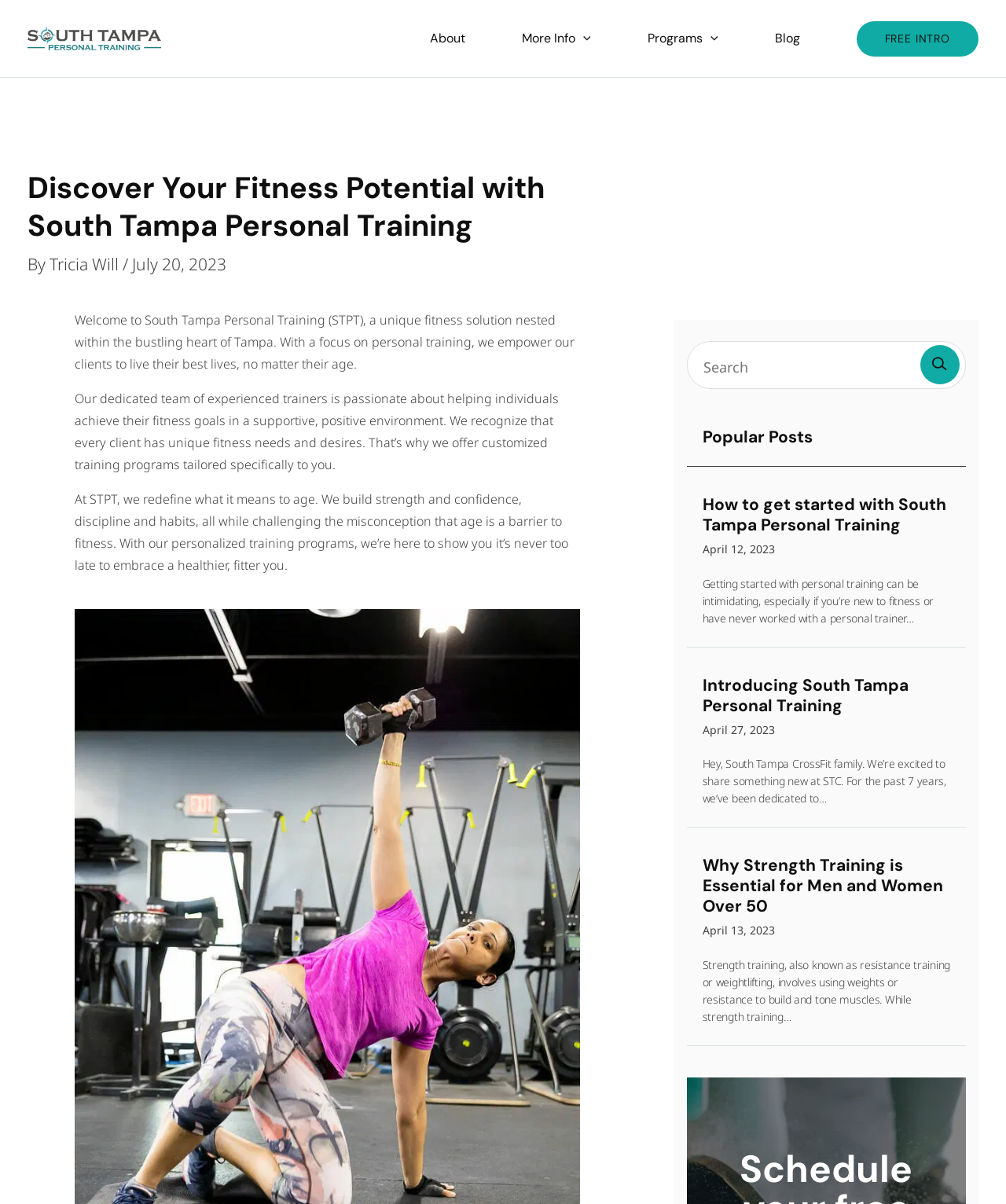Respond to the question below with a single word or phrase:
What is the role of the trainers at South Tampa Personal Training?

To help clients achieve fitness goals